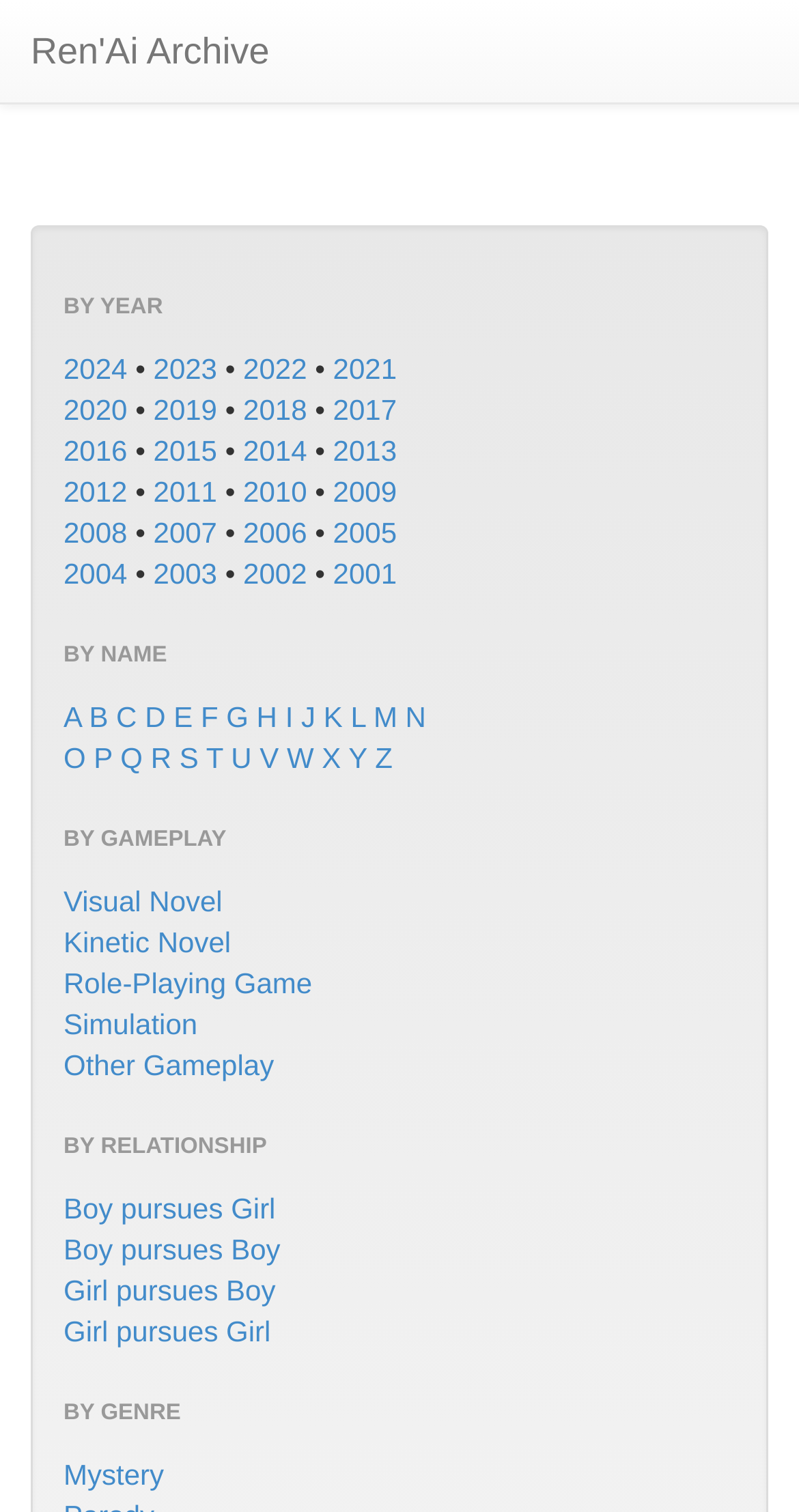Utilize the details in the image to thoroughly answer the following question: What is the first link under 'BY NAME' category?

Under the 'BY NAME' category, I found that the first link is 'A', which suggests that the website can be browsed by names starting with the letter 'A'.